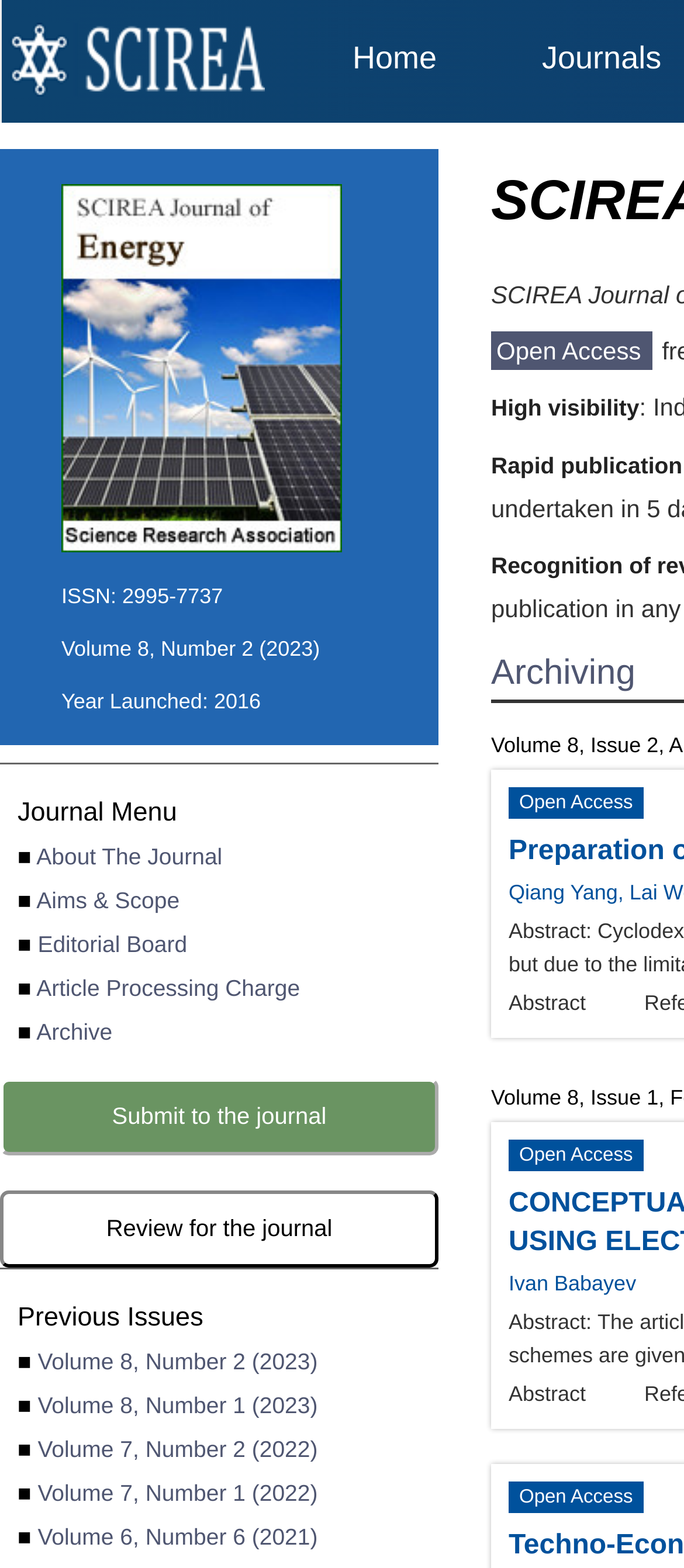Identify the bounding box coordinates of the area that should be clicked in order to complete the given instruction: "Click the 'Home' link". The bounding box coordinates should be four float numbers between 0 and 1, i.e., [left, top, right, bottom].

[0.438, 0.0, 0.715, 0.078]